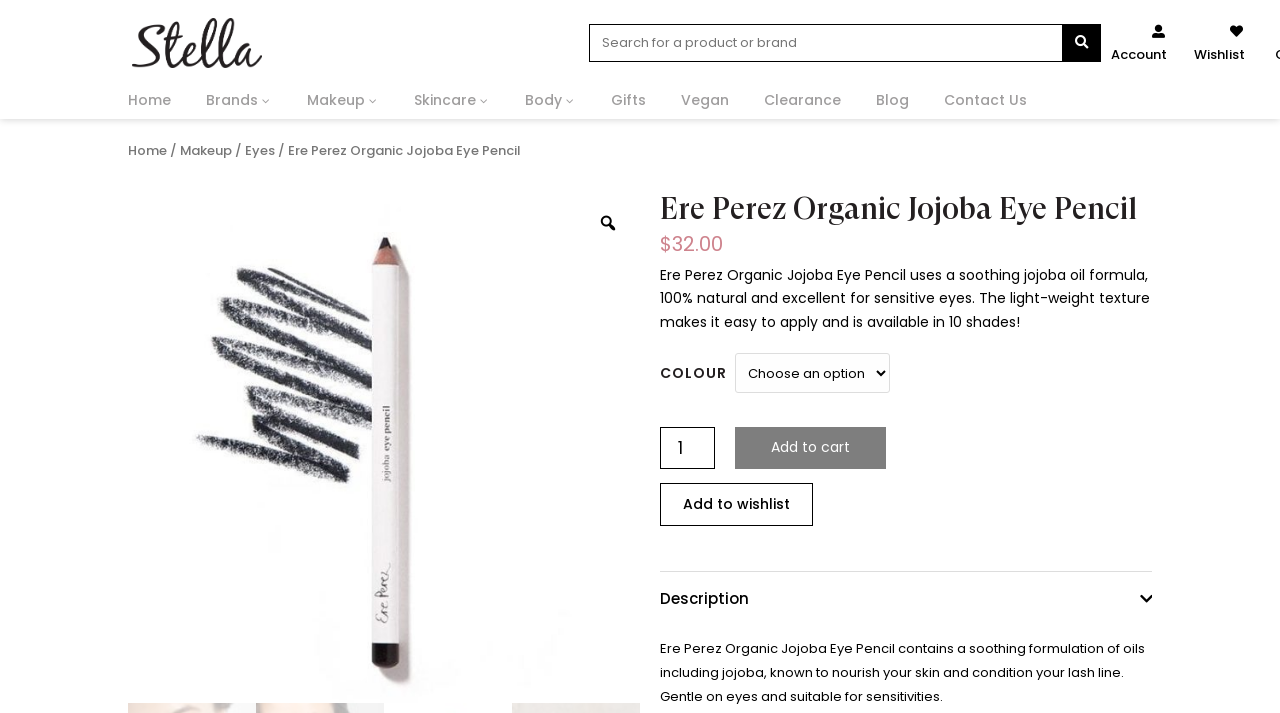Determine the bounding box coordinates for the UI element with the following description: "Skincare". The coordinates should be four float numbers between 0 and 1, represented as [left, top, right, bottom].

[0.323, 0.126, 0.383, 0.167]